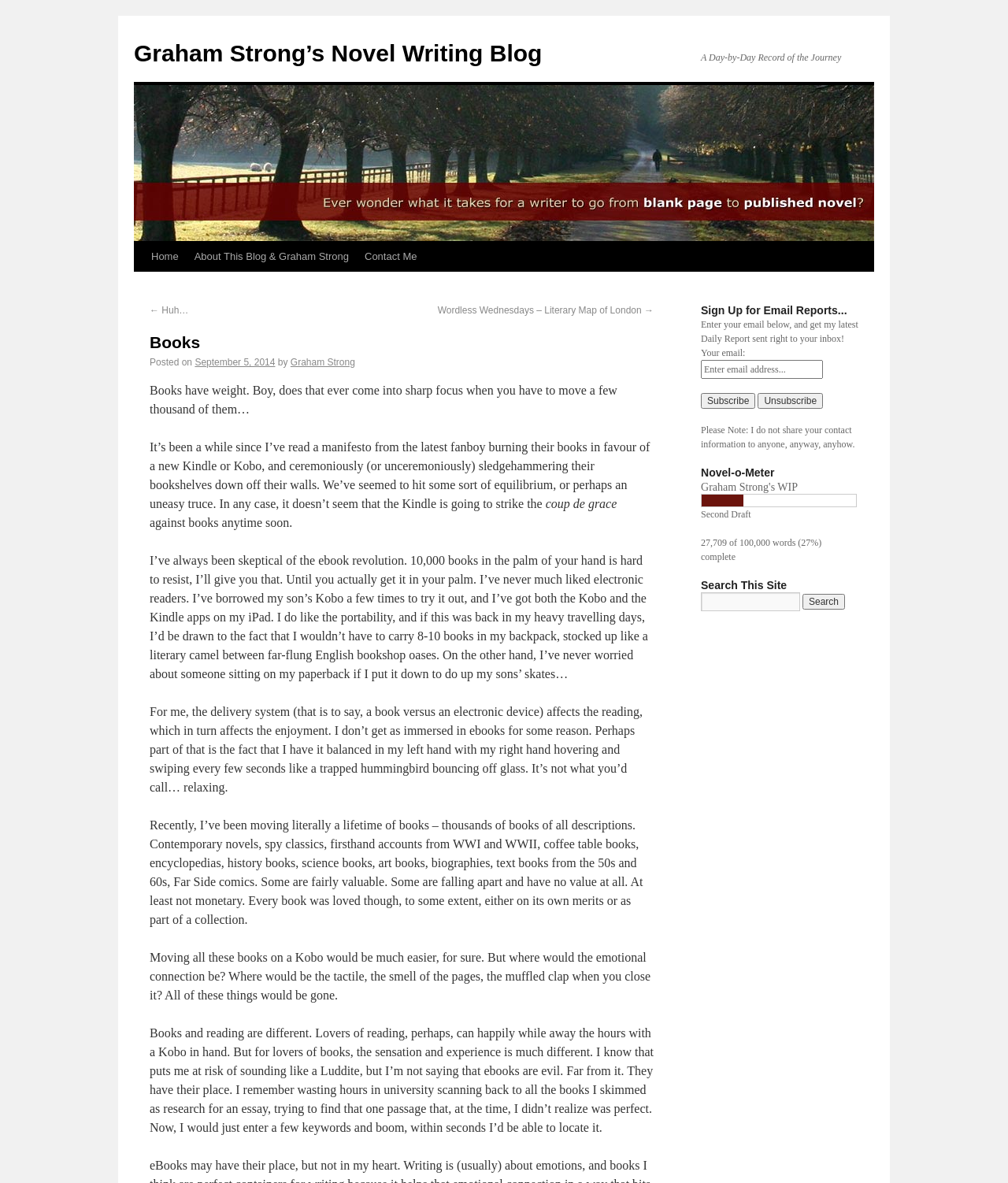Identify the bounding box coordinates necessary to click and complete the given instruction: "View Graham Strong's WIP".

[0.695, 0.405, 0.852, 0.417]